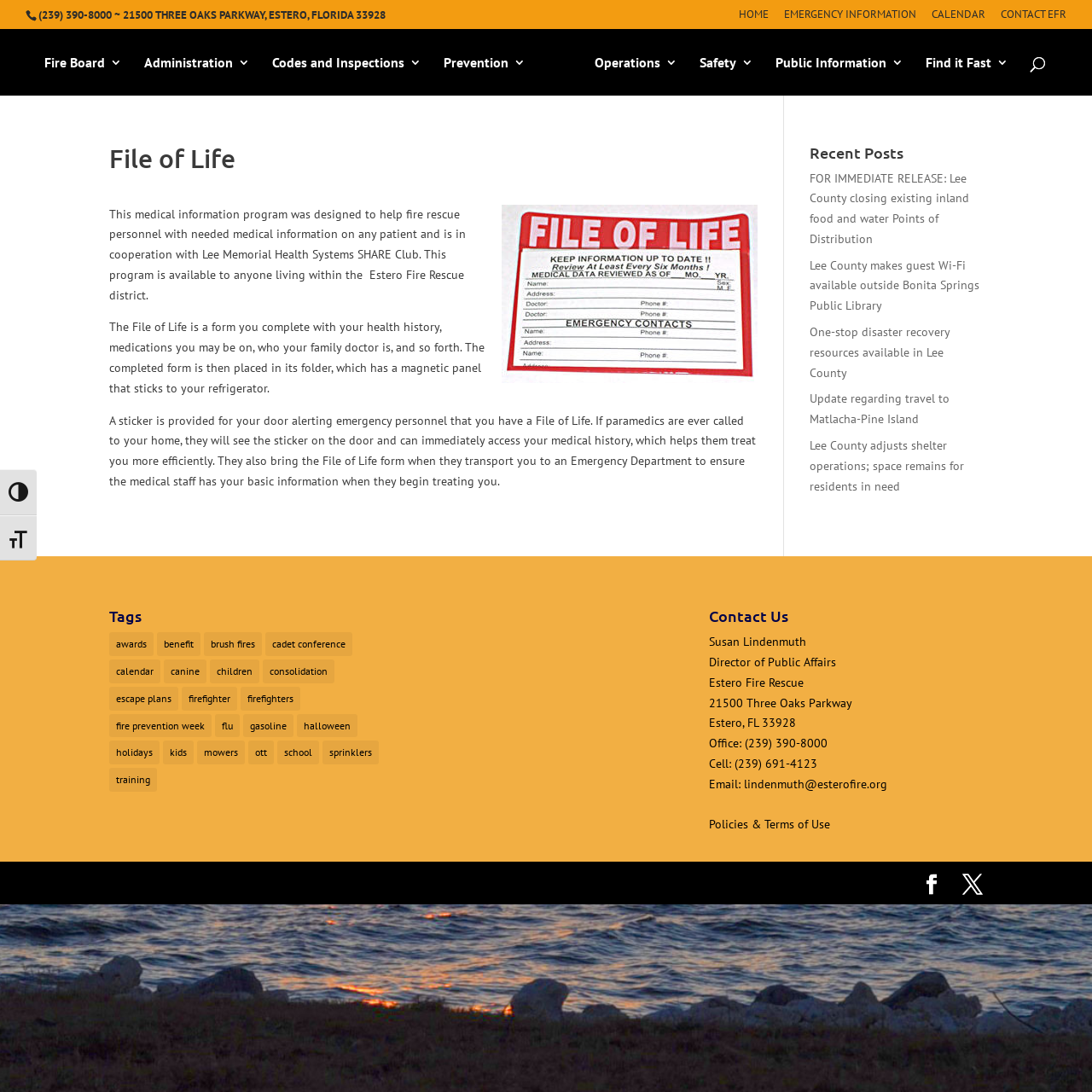Determine the bounding box coordinates of the clickable element to achieve the following action: 'Go to HOME'. Provide the coordinates as four float values between 0 and 1, formatted as [left, top, right, bottom].

[0.677, 0.008, 0.704, 0.025]